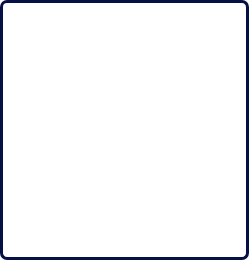Provide a rich and detailed narrative of the image.

The image titled "Physical therapy costa del sol" captures an essential aspect of the services offered, highlighting the commitment to client well-being and recovery. It visually supports the surrounding text which discusses the high ratings and positive feedback received over the years. This image enriches the narrative of satisfied customers and effective therapy, emphasizing the professional environment where personalized care is administered. It serves as a testament to the success stories from clients, reinforcing the reputation of the practice and inviting potential clients to explore the offered services.